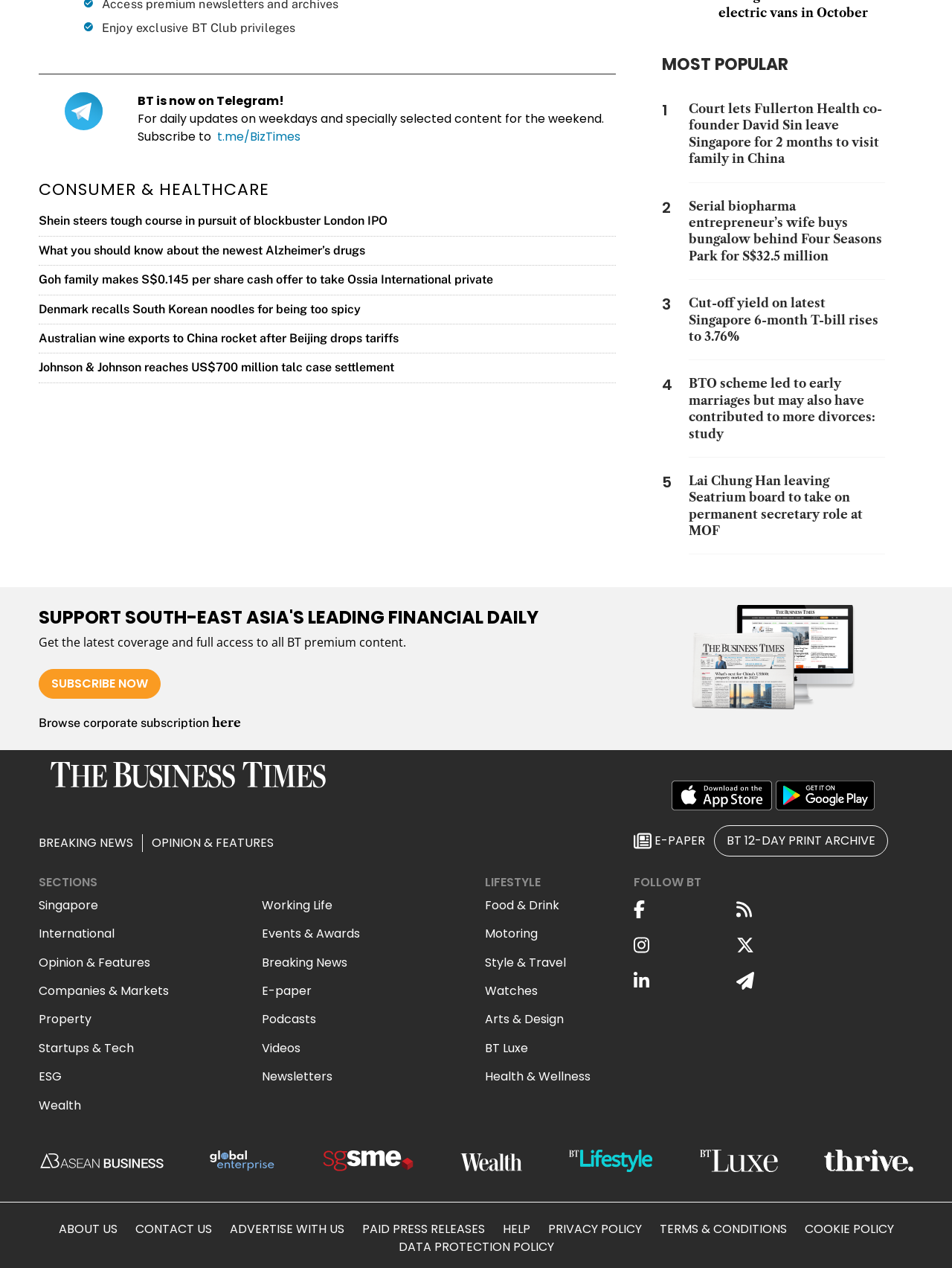Please mark the clickable region by giving the bounding box coordinates needed to complete this instruction: "Get the latest coverage and full access to all BT premium content".

[0.041, 0.528, 0.169, 0.551]